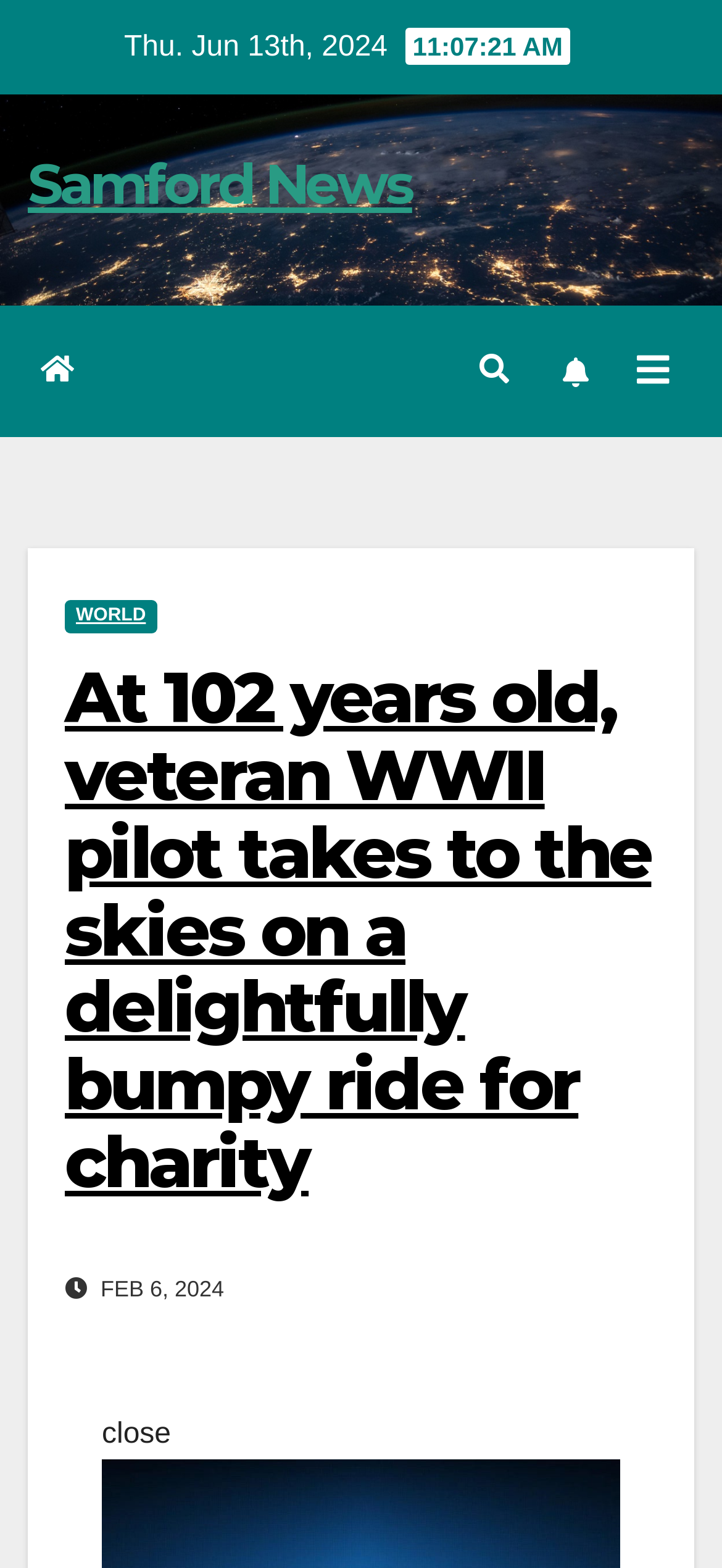Ascertain the bounding box coordinates for the UI element detailed here: "John L. Dengler". The coordinates should be provided as [left, top, right, bottom] with each value being a float between 0 and 1.

None